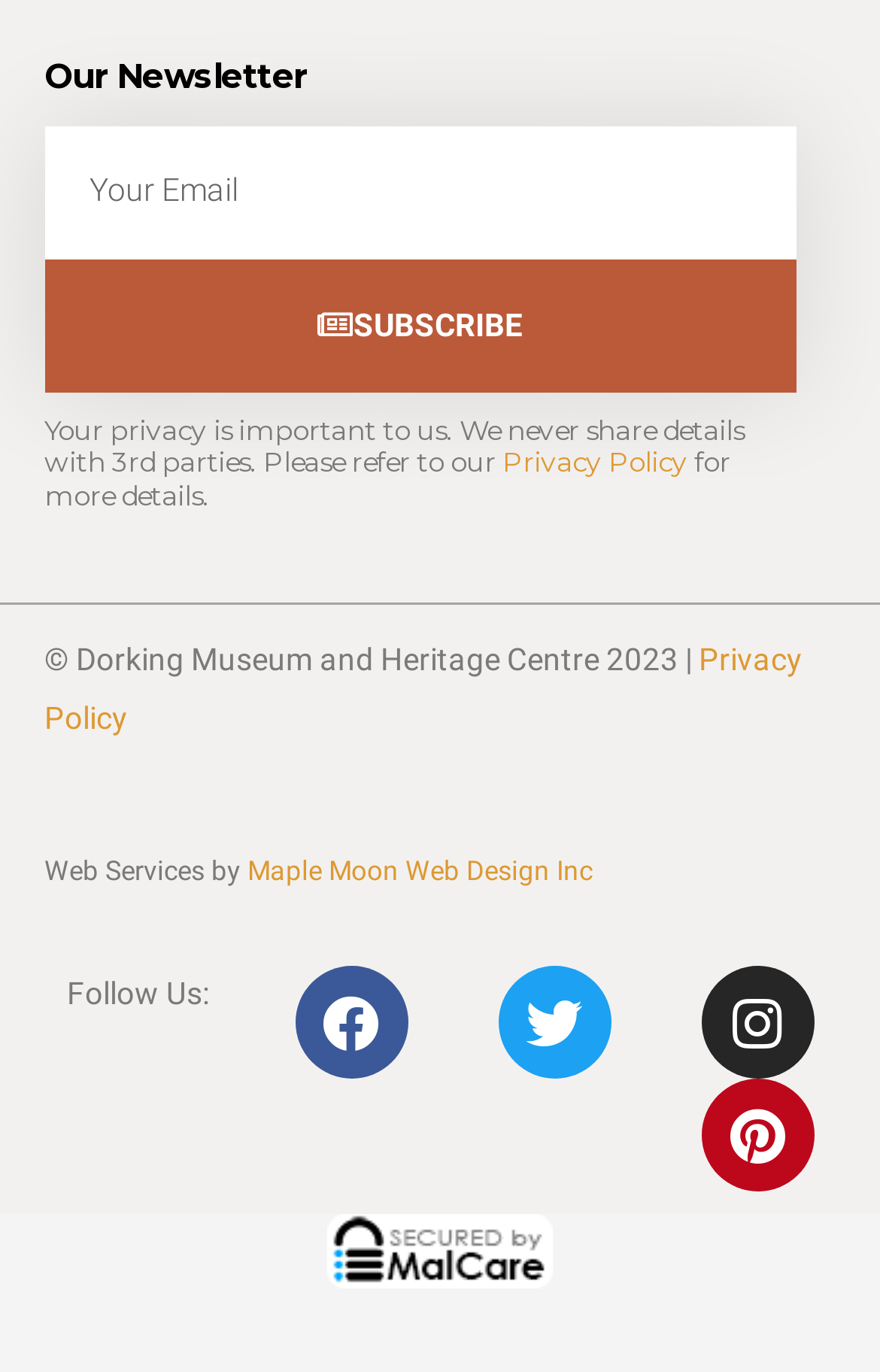Please determine the bounding box coordinates for the UI element described as: "Privacy Policy".

[0.571, 0.324, 0.781, 0.349]